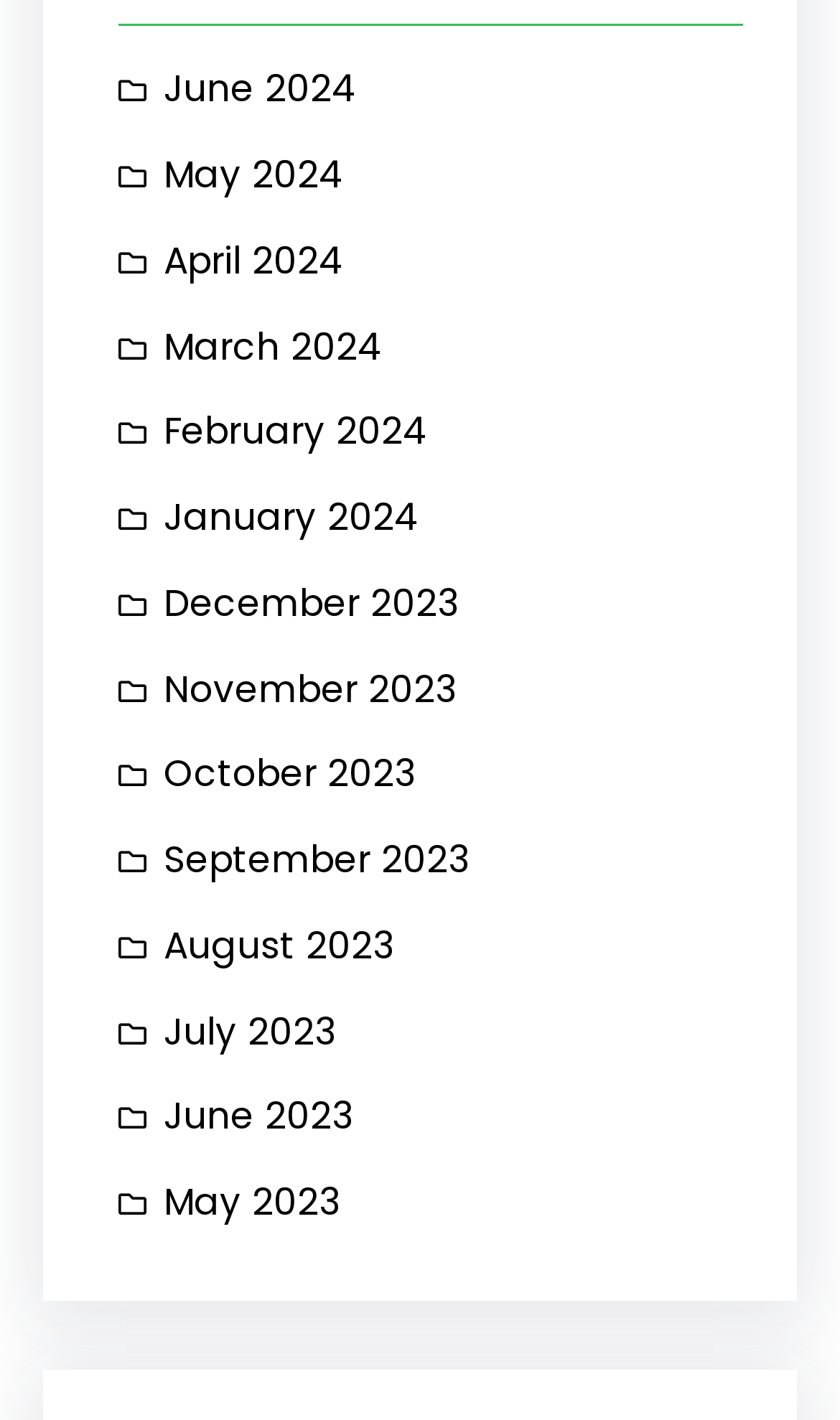Please pinpoint the bounding box coordinates for the region I should click to adhere to this instruction: "click the MENU button".

None